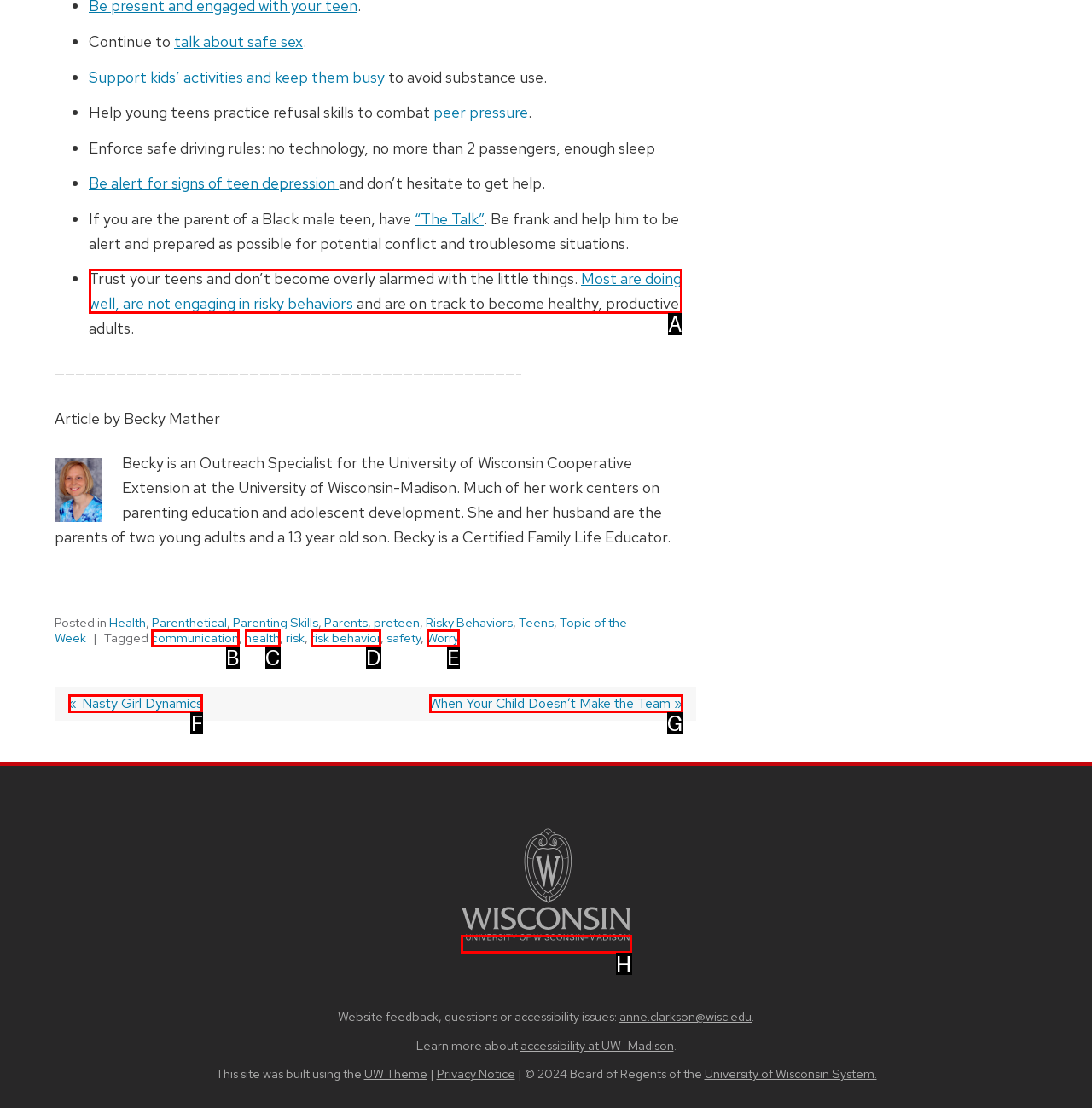Which UI element matches this description: Previous post: Nasty Girl Dynamics?
Reply with the letter of the correct option directly.

F